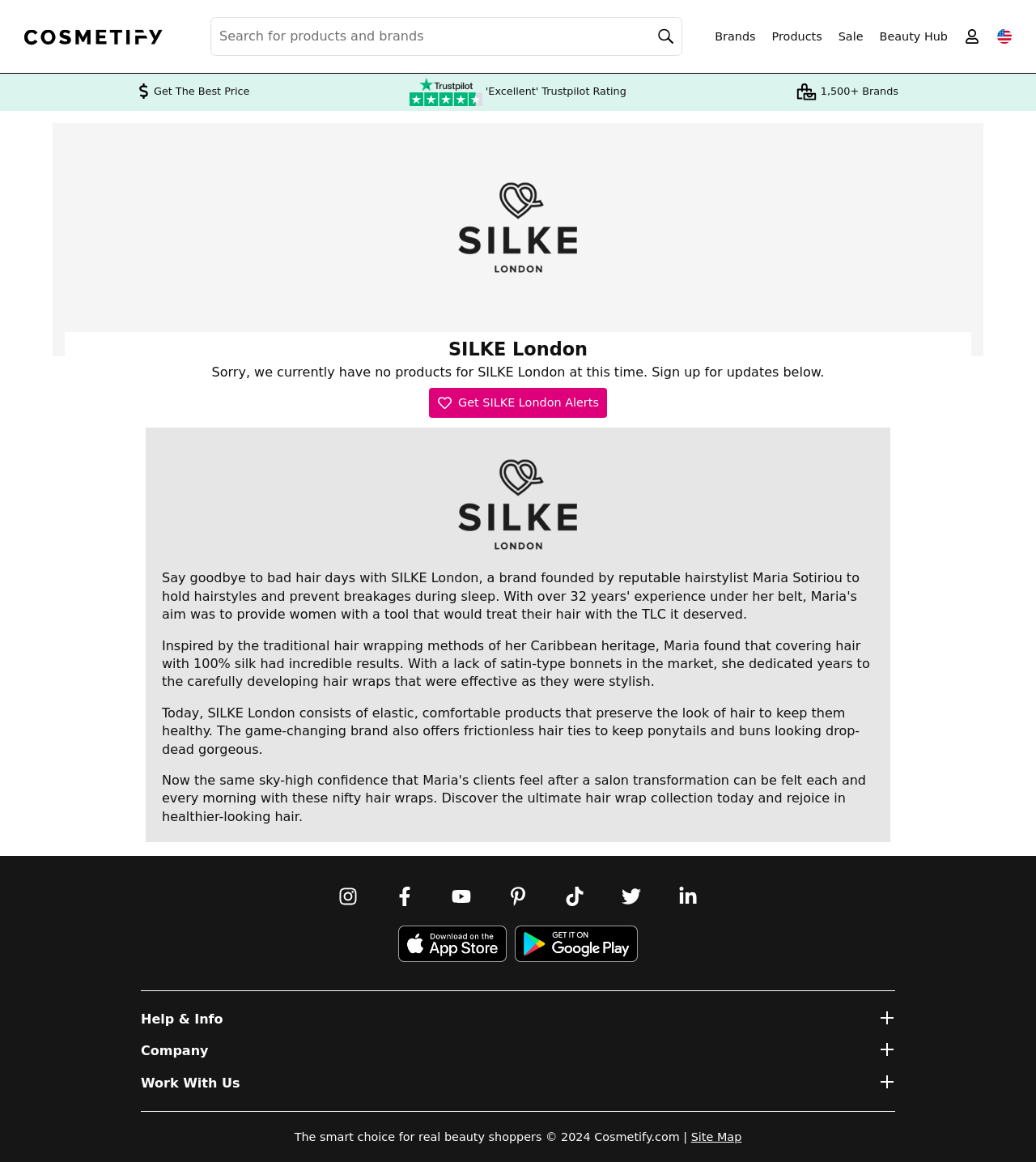What is the rating of Trustpilot?
Examine the image and provide an in-depth answer to the question.

The webpage has a link with the text 'Trustpilot 'Excellent' Trustpilot Rating', suggesting that Trustpilot has given an 'Excellent' rating to this website.